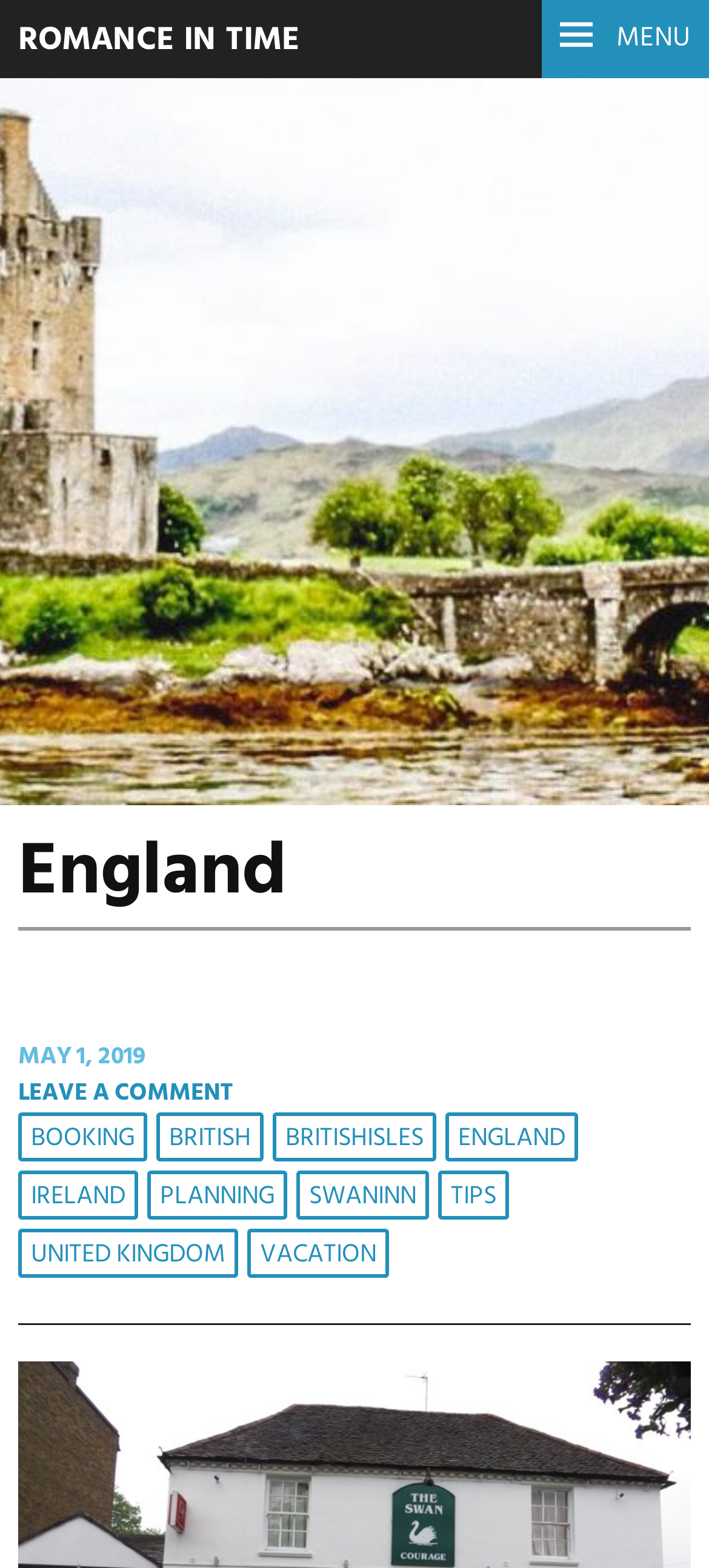Using the provided description United Kingdom, find the bounding box coordinates for the UI element. Provide the coordinates in (top-left x, top-left y, bottom-right x, bottom-right y) format, ensuring all values are between 0 and 1.

[0.026, 0.784, 0.336, 0.815]